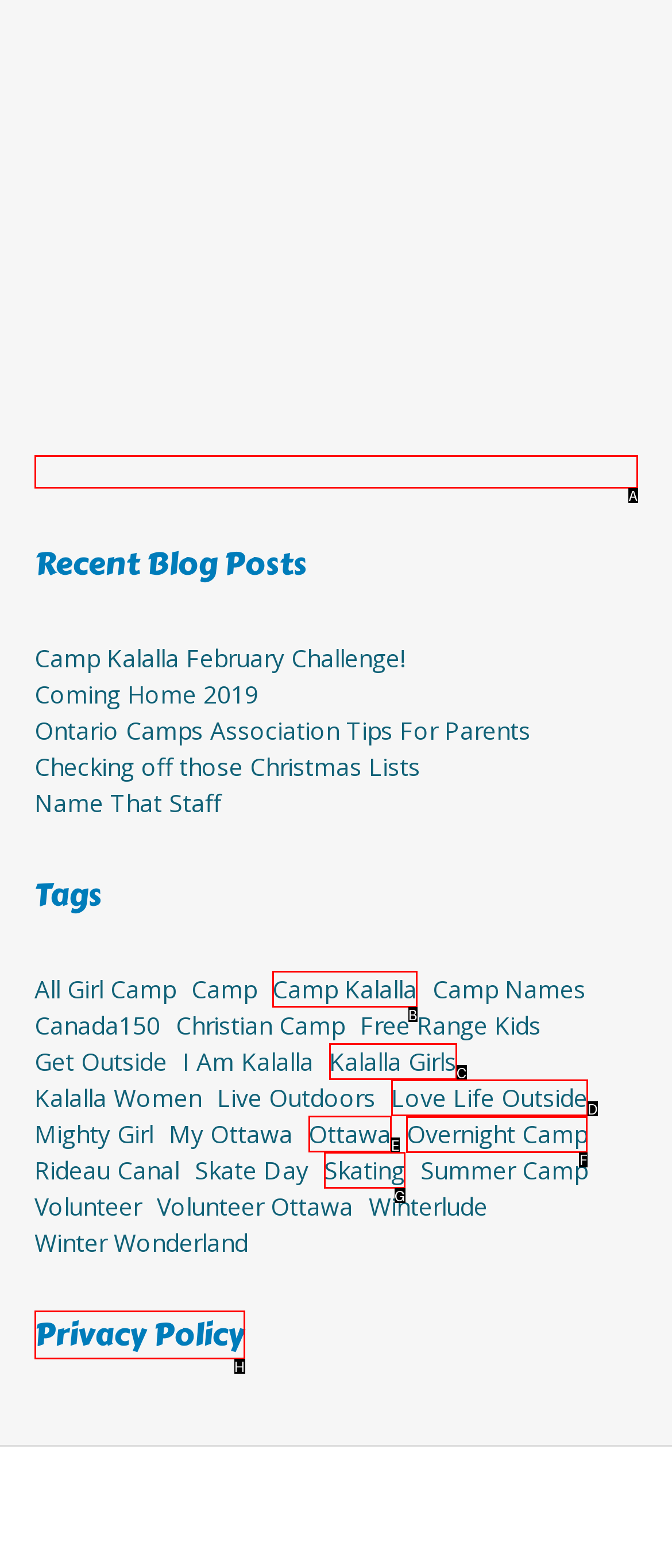Point out the HTML element I should click to achieve the following: Check out the 'Overnight Camp' tag Reply with the letter of the selected element.

F